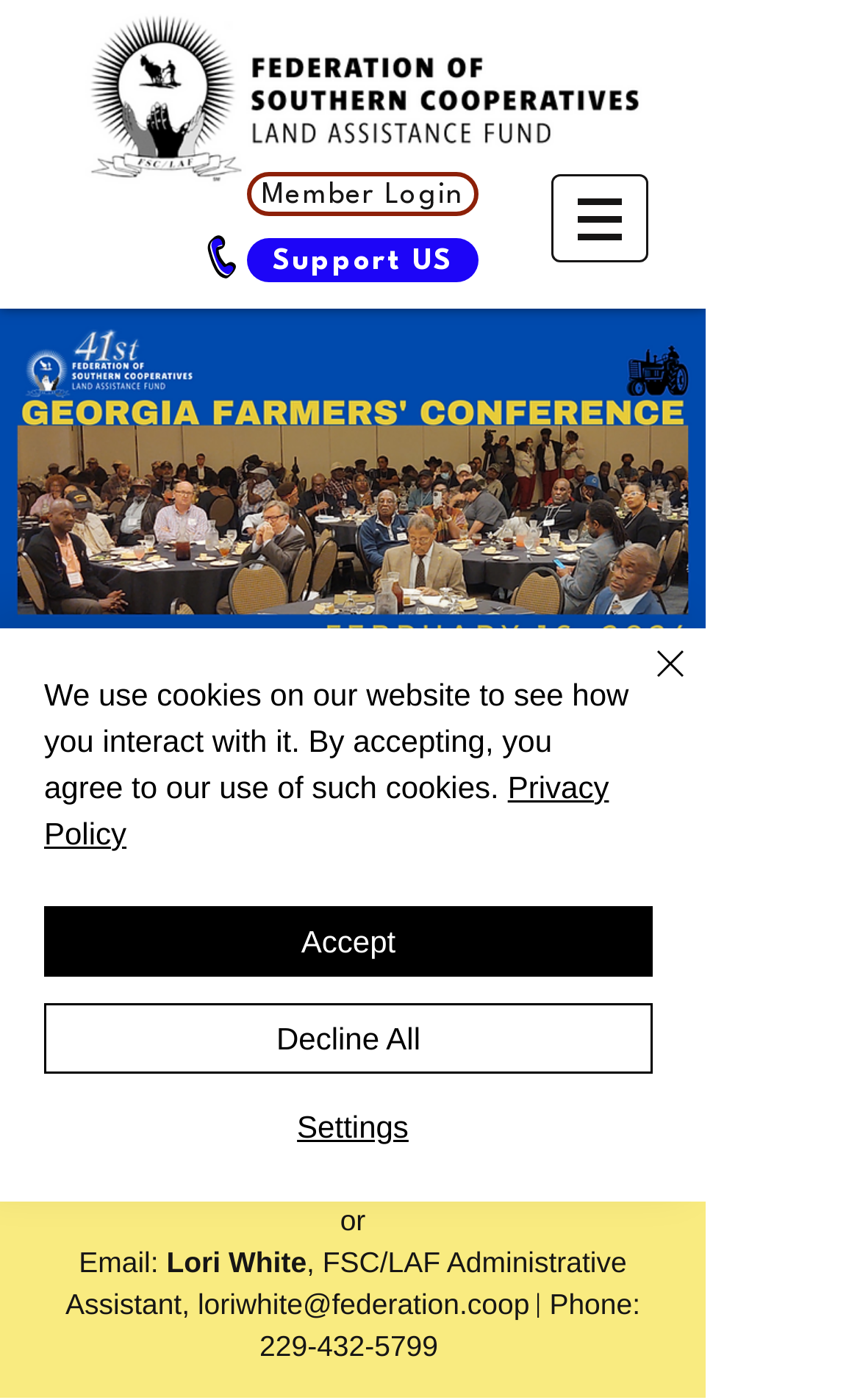Who is the FSC/LAF Georgia State Coordinator?
Based on the visual, give a brief answer using one word or a short phrase.

Cornelius Key